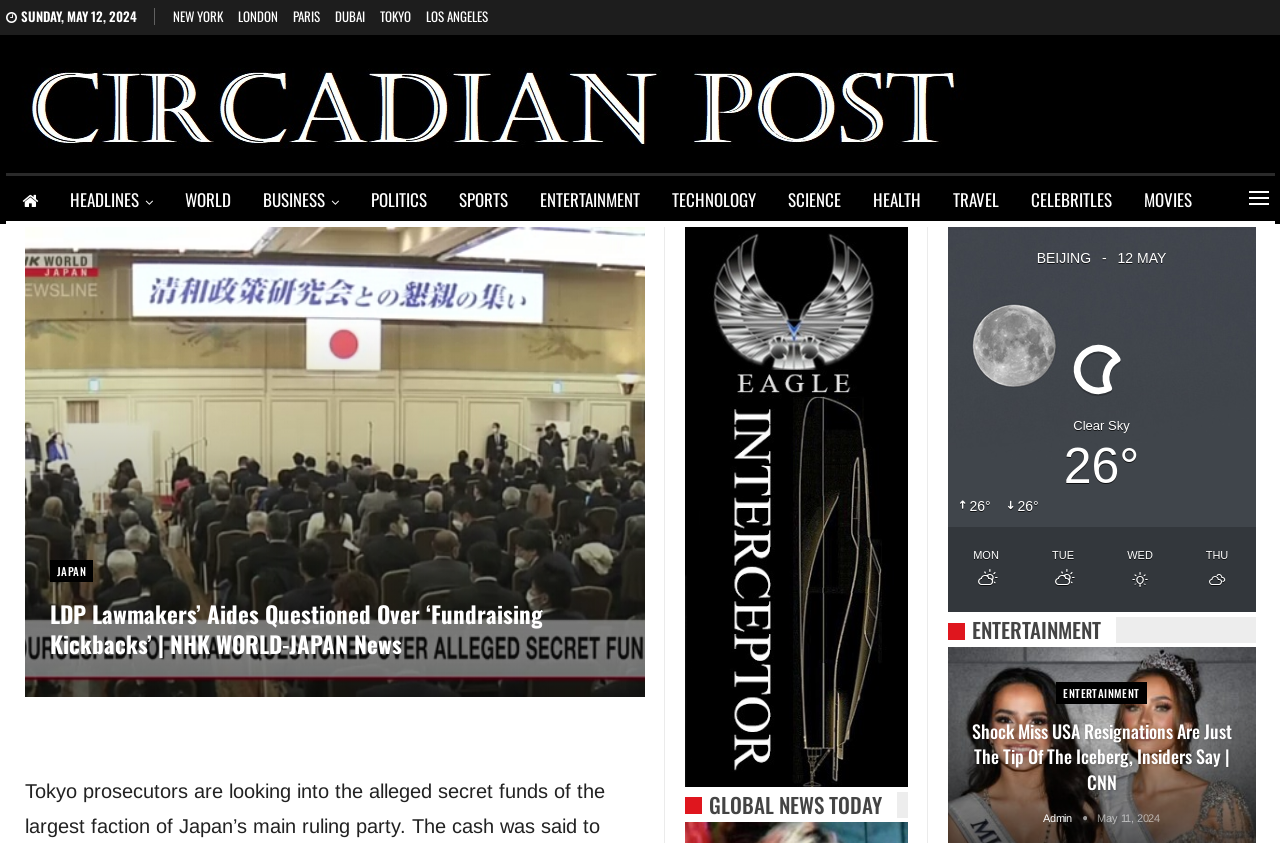Please locate the clickable area by providing the bounding box coordinates to follow this instruction: "Click on the 'Shock Miss USA Resignations Are Just The Tip Of The Iceberg, Insiders Say | CNN' link".

[0.759, 0.852, 0.962, 0.943]